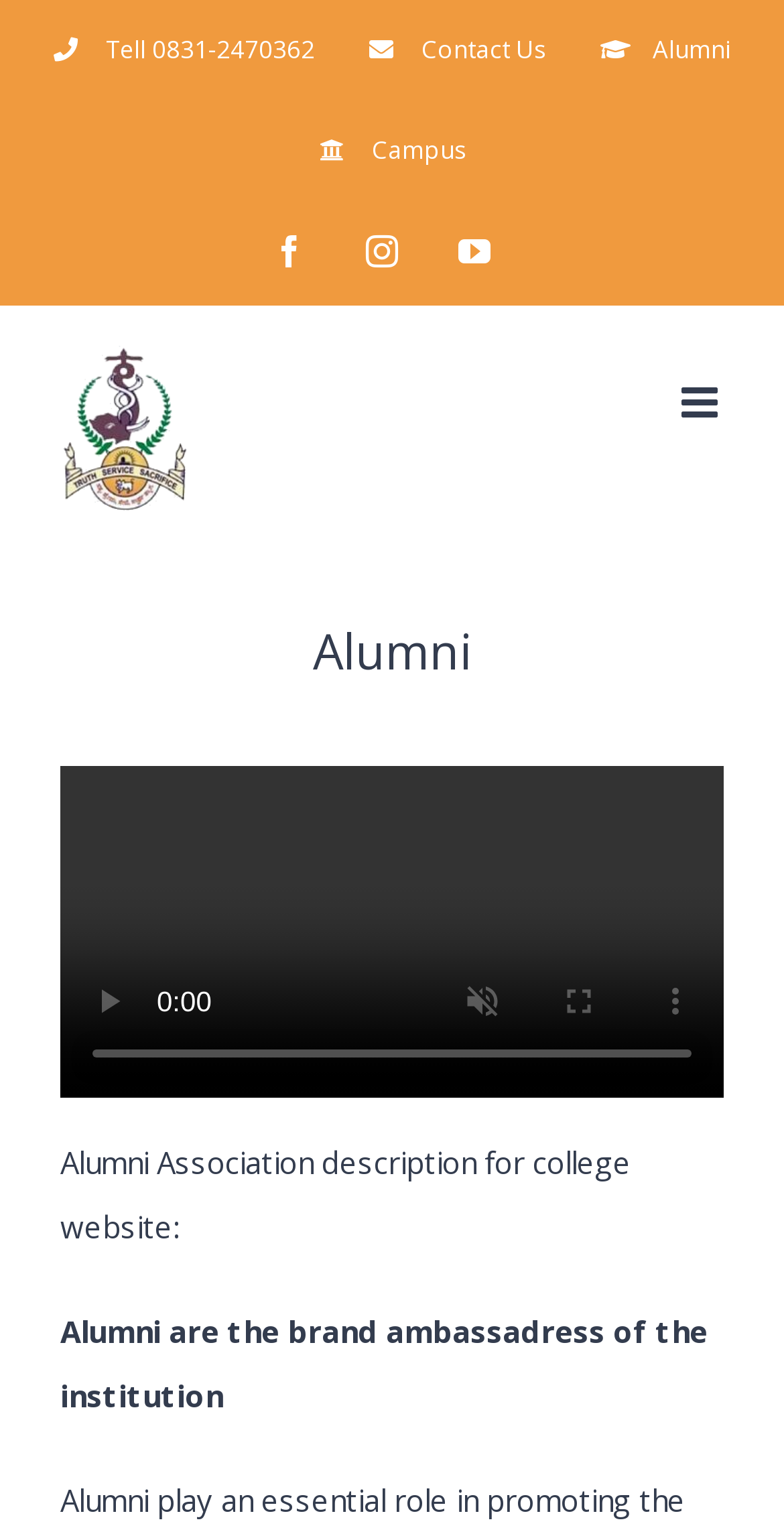Examine the image and give a thorough answer to the following question:
How many buttons are there in the video controls?

I counted the number of buttons in the video controls by looking at the elements with the 'button' type, which are 'play', 'unmute', 'enter full screen', and 'show more media controls'.